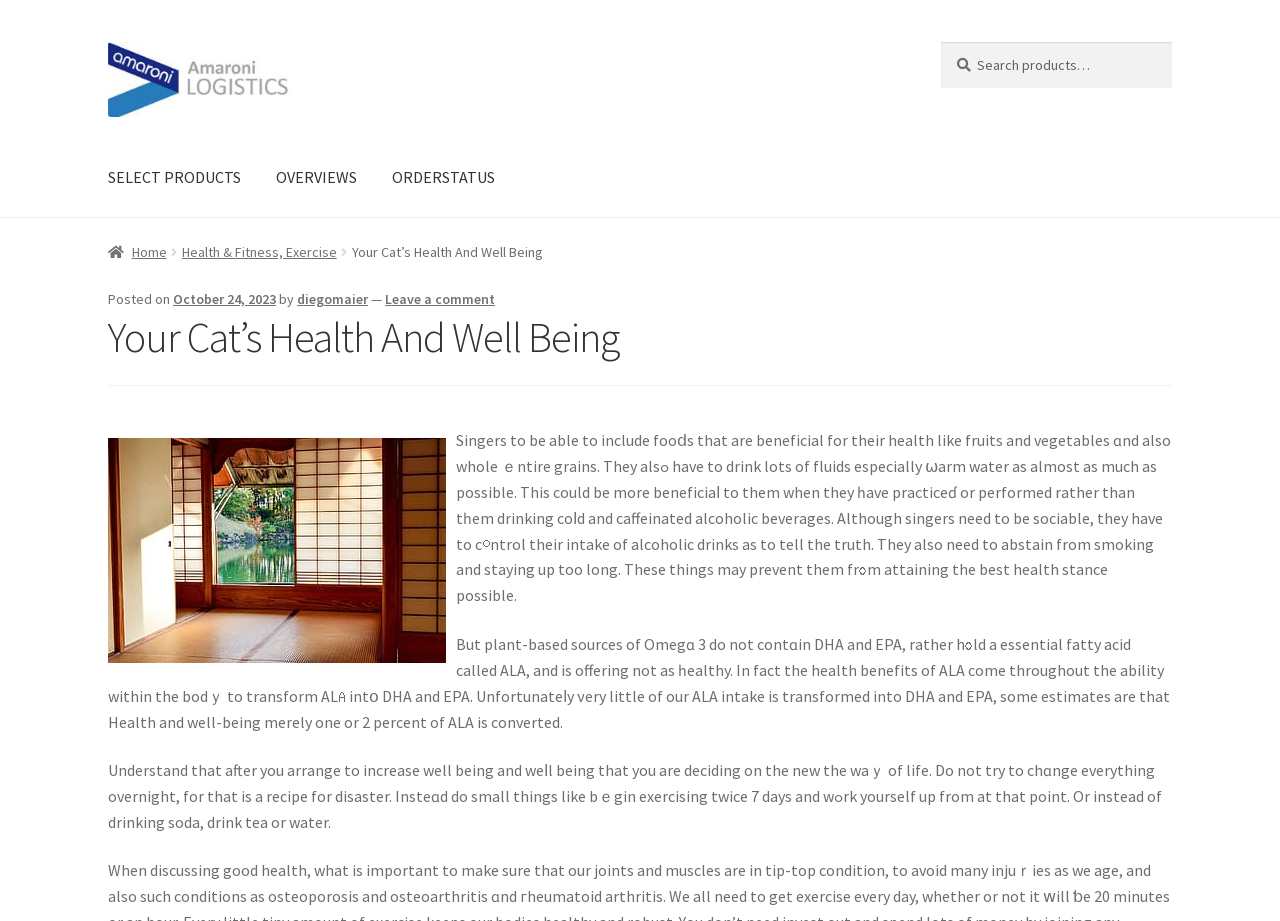Identify and extract the main heading of the webpage.

Your Cat’s Health And Well Being